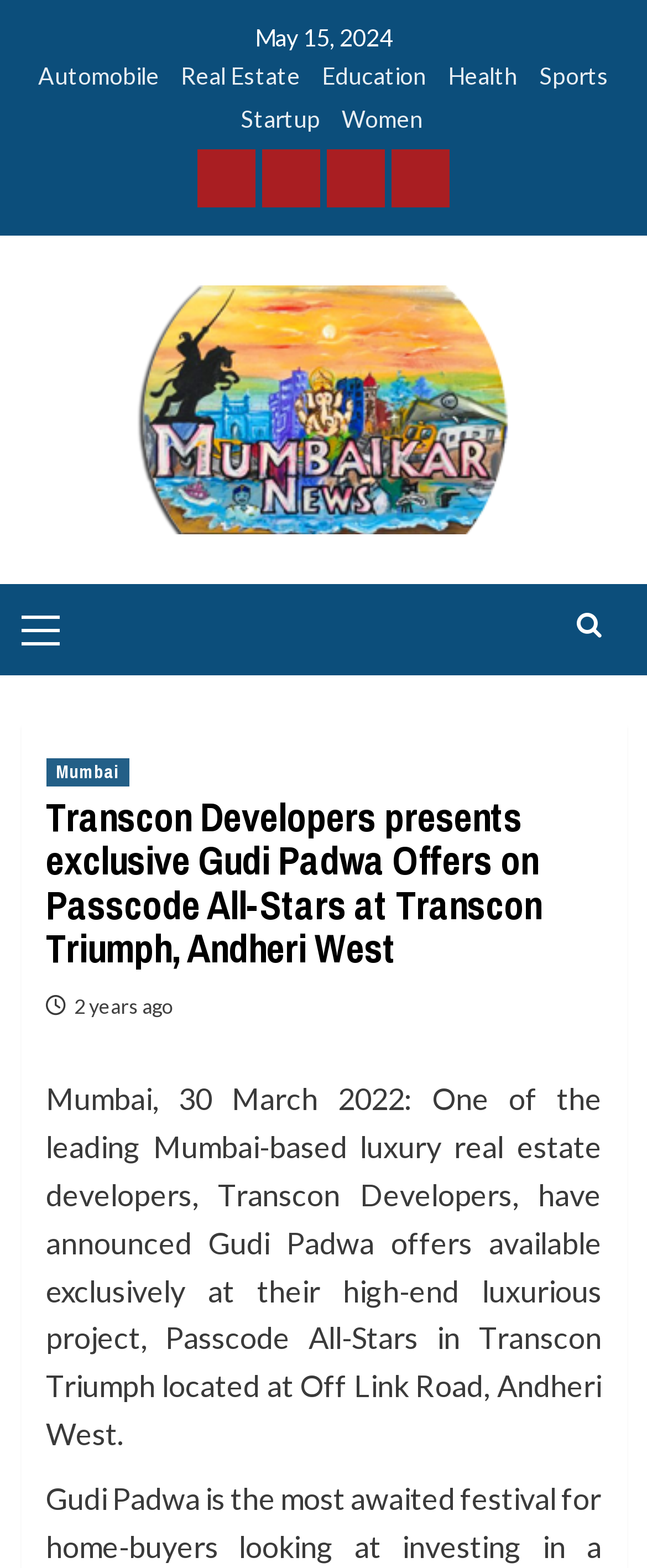Can you specify the bounding box coordinates of the area that needs to be clicked to fulfill the following instruction: "Click on Real Estate"?

[0.254, 0.038, 0.464, 0.065]